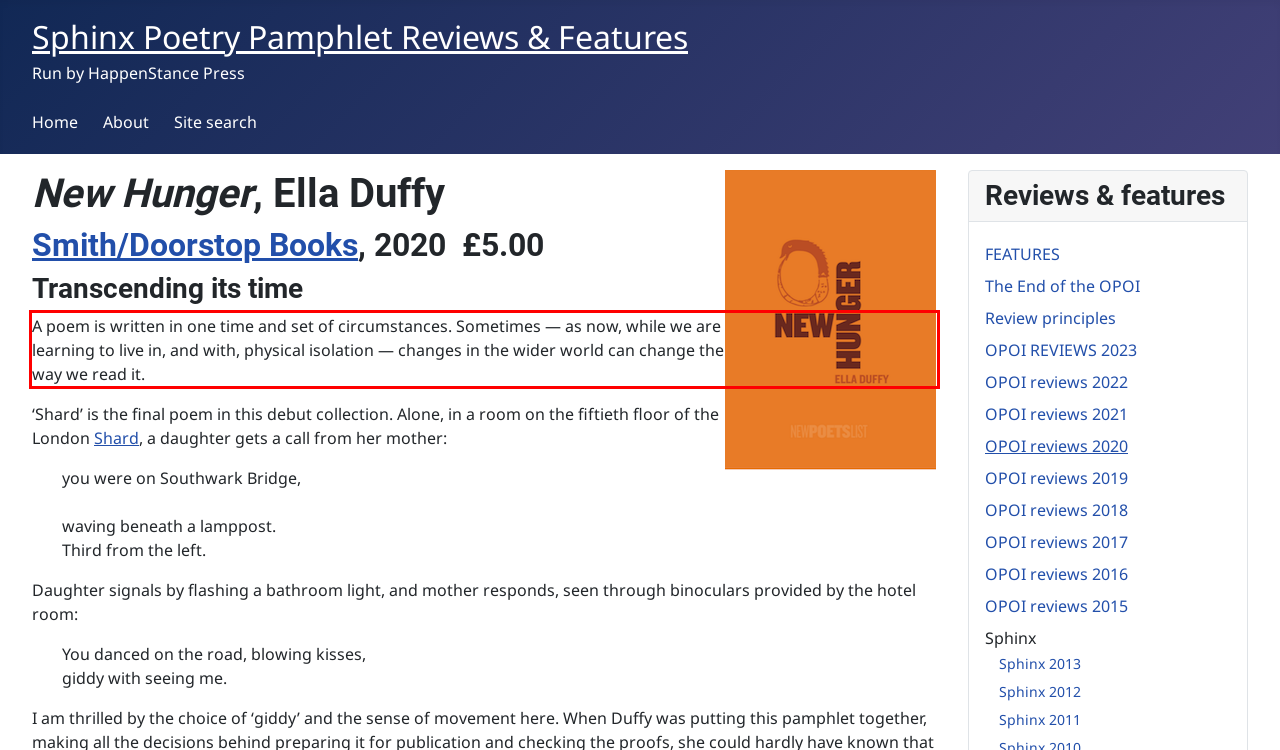There is a screenshot of a webpage with a red bounding box around a UI element. Please use OCR to extract the text within the red bounding box.

A poem is written in one time and set of circumstances. Sometimes — as now, while we are learning to live in, and with, physical isolation — changes in the wider world can change the way we read it.